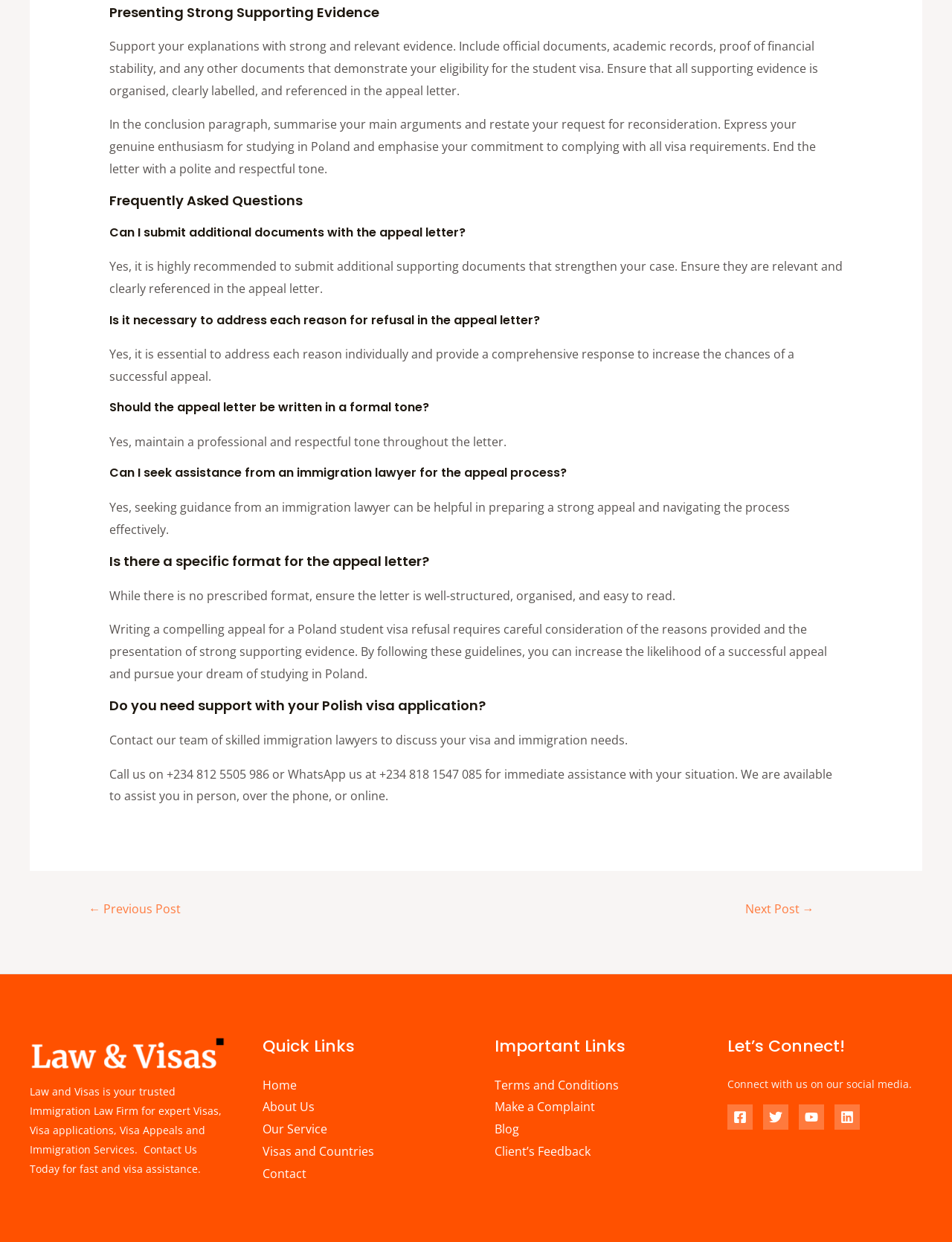How can I get assistance with my Polish visa application?
Could you answer the question with a detailed and thorough explanation?

The webpage provides contact information for Law and Visas, a team of skilled immigration lawyers who can assist with visa and immigration needs. They can be contacted by phone, WhatsApp, or in person.